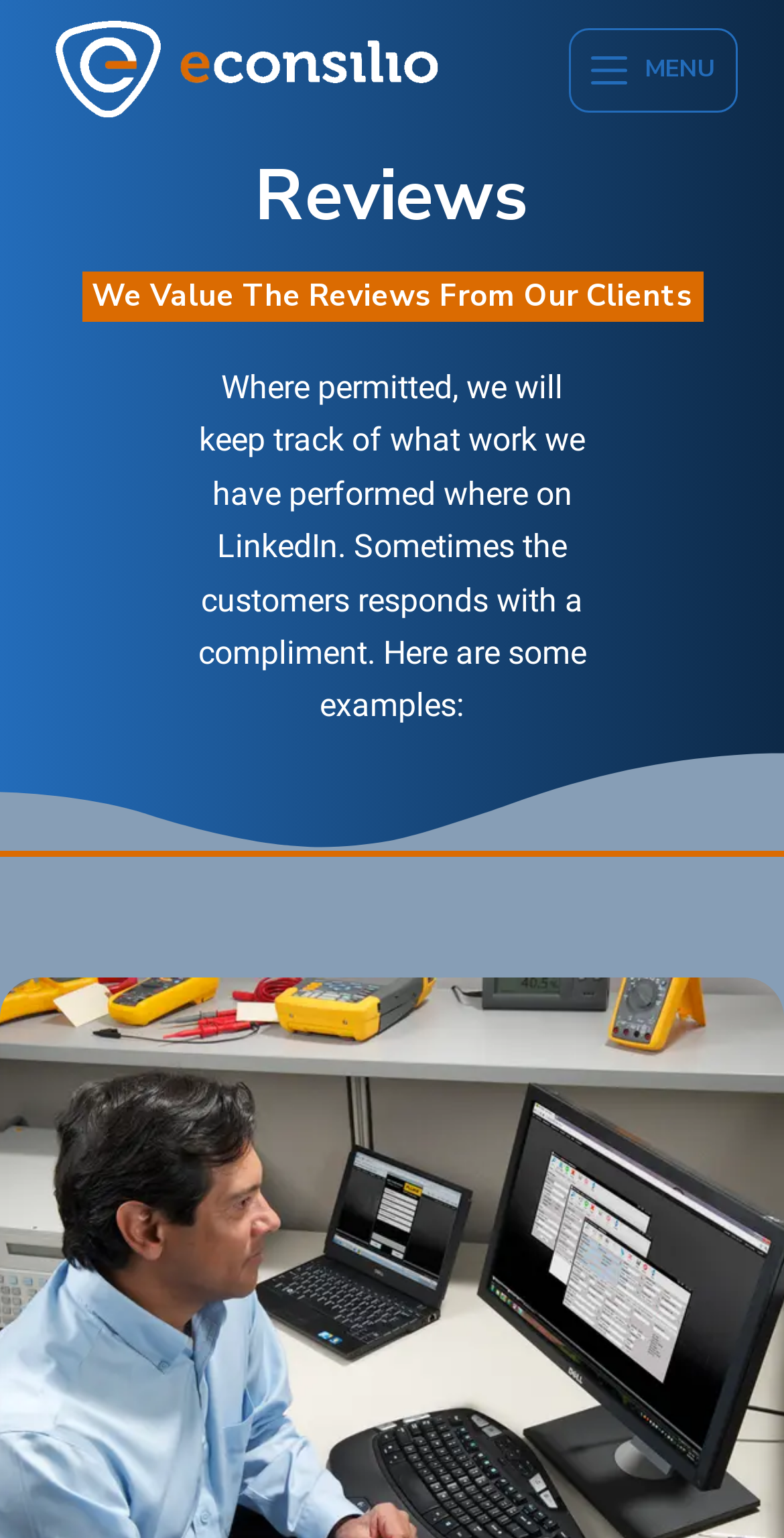What is the name of the company?
Based on the image, answer the question with as much detail as possible.

The company name can be found in the link element with the text 'e-Consilio.nl | Training and Consulting for Calibration' which is located at the top of the webpage.